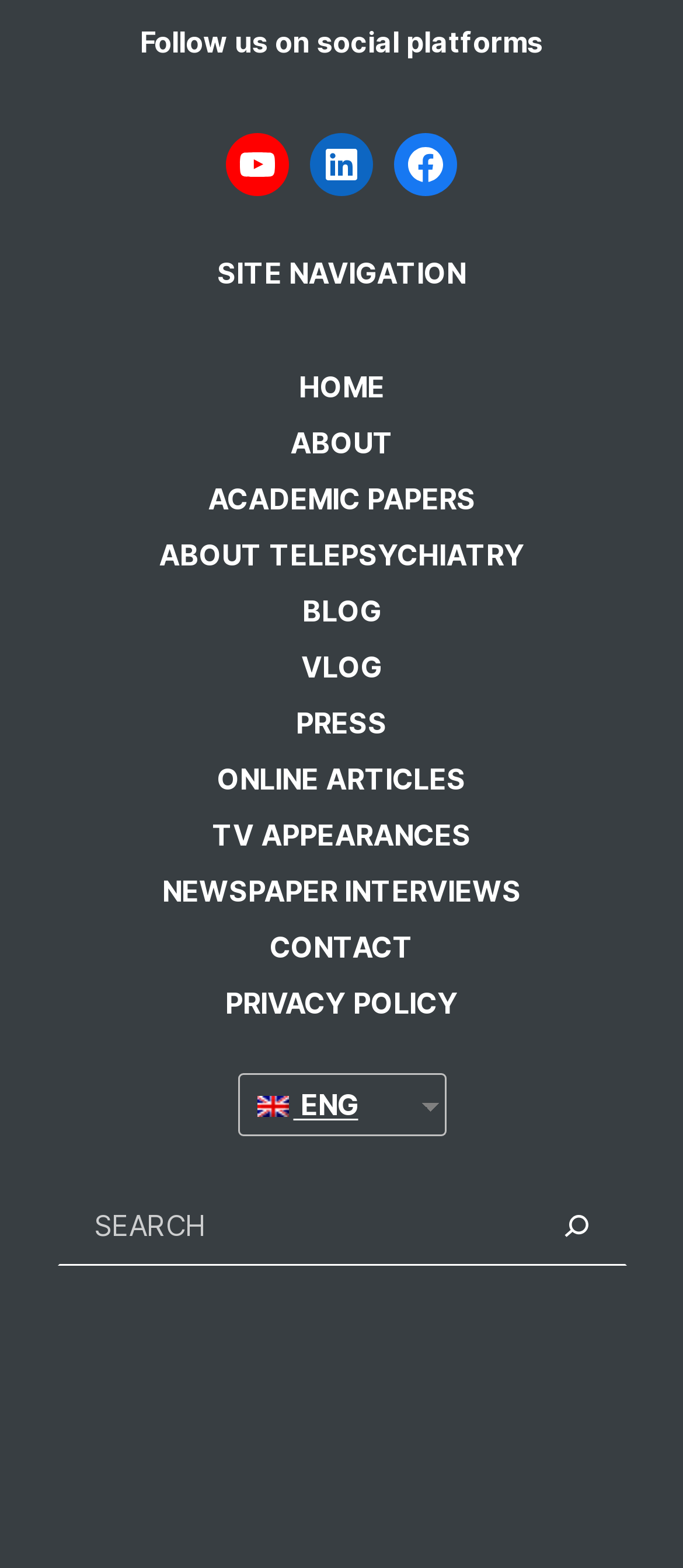Indicate the bounding box coordinates of the clickable region to achieve the following instruction: "Search for something."

[0.096, 0.762, 0.773, 0.801]